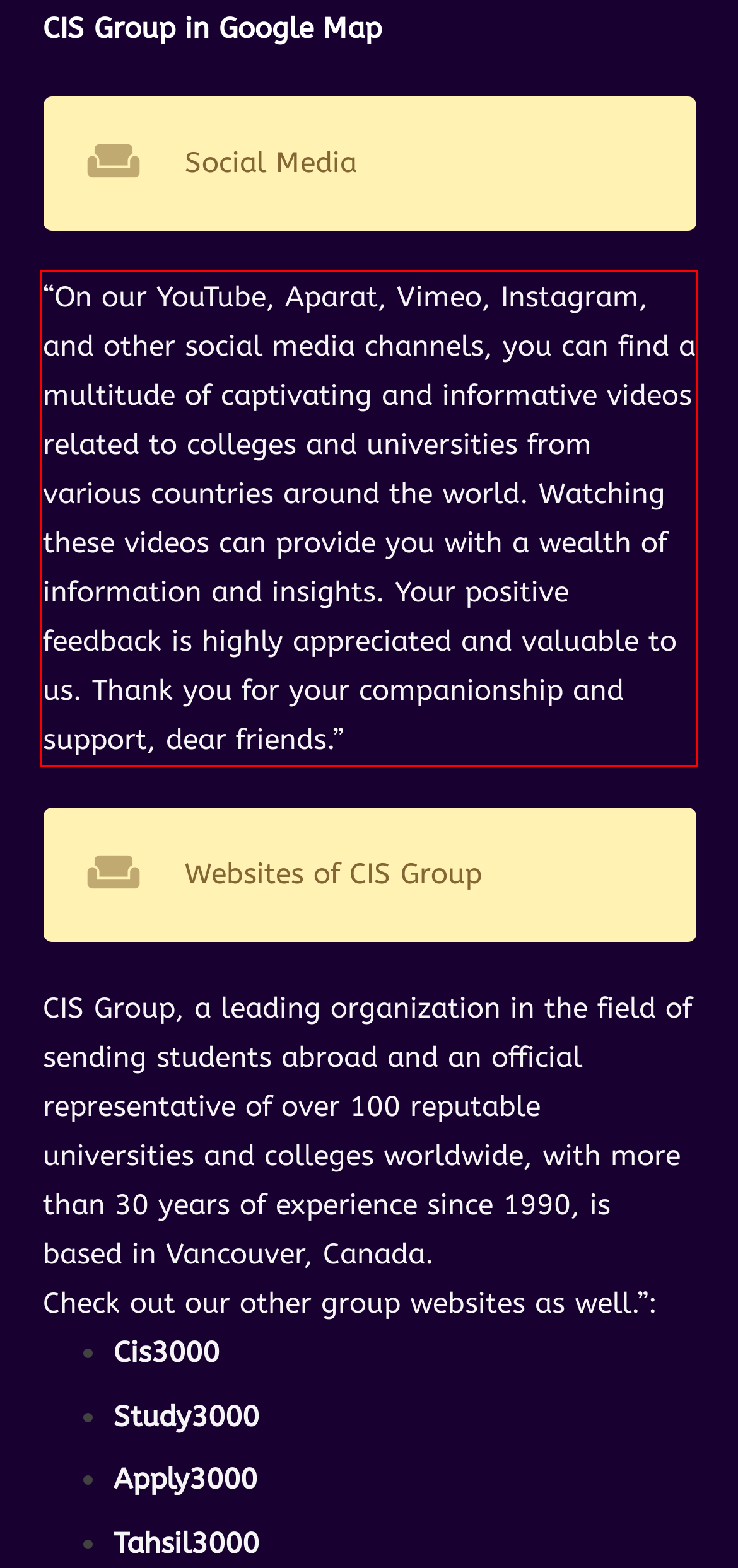Observe the screenshot of the webpage that includes a red rectangle bounding box. Conduct OCR on the content inside this red bounding box and generate the text.

“On our YouTube, Aparat, Vimeo, Instagram, and other social media channels, you can find a multitude of captivating and informative videos related to colleges and universities from various countries around the world. Watching these videos can provide you with a wealth of information and insights. Your positive feedback is highly appreciated and valuable to us. Thank you for your companionship and support, dear friends.”